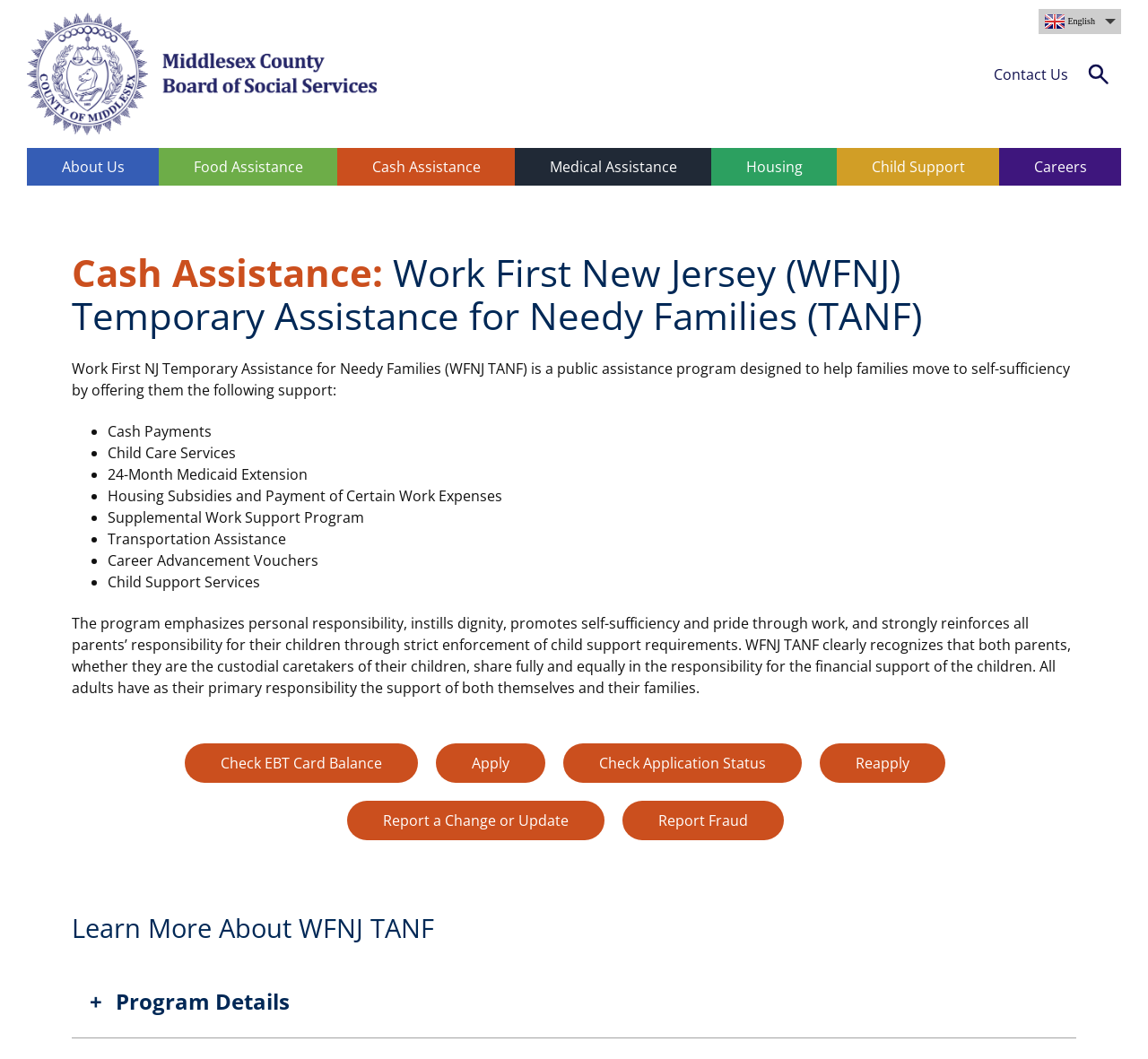What is the purpose of the WFNJ TANF program?
Please provide a comprehensive and detailed answer to the question.

The question asks for the purpose of the WFNJ TANF program, which can be found in the StaticText element 'Work First NJ Temporary Assistance for Needy Families (WFNJ TANF) is a public assistance program designed to help families move to self-sufficiency by offering them the following support:' on the webpage. This text explains the purpose of the program, which is to help families move to self-sufficiency.